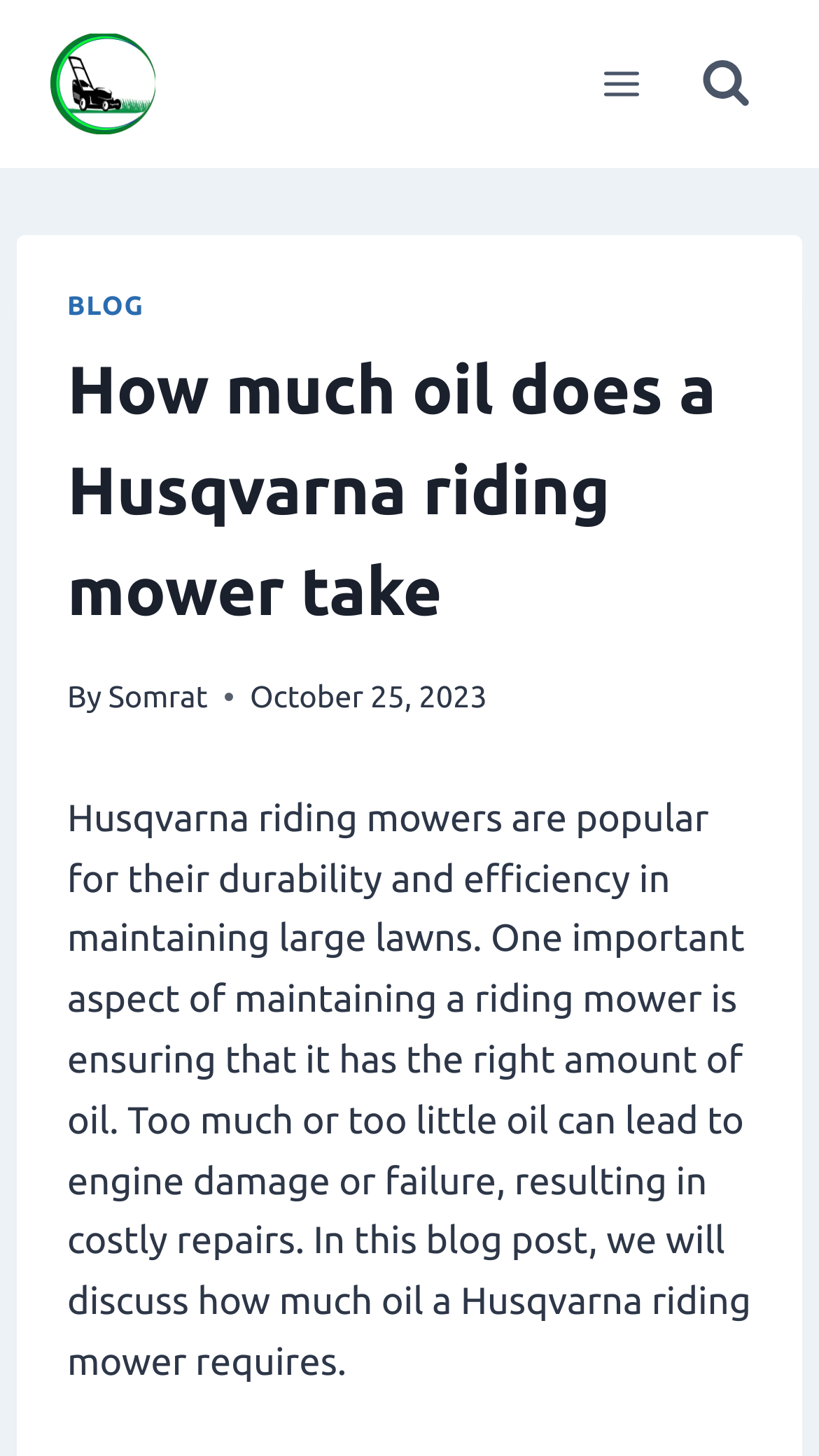What happens if a riding mower has too much or too little oil?
Based on the image, answer the question with a single word or brief phrase.

Engine damage or failure